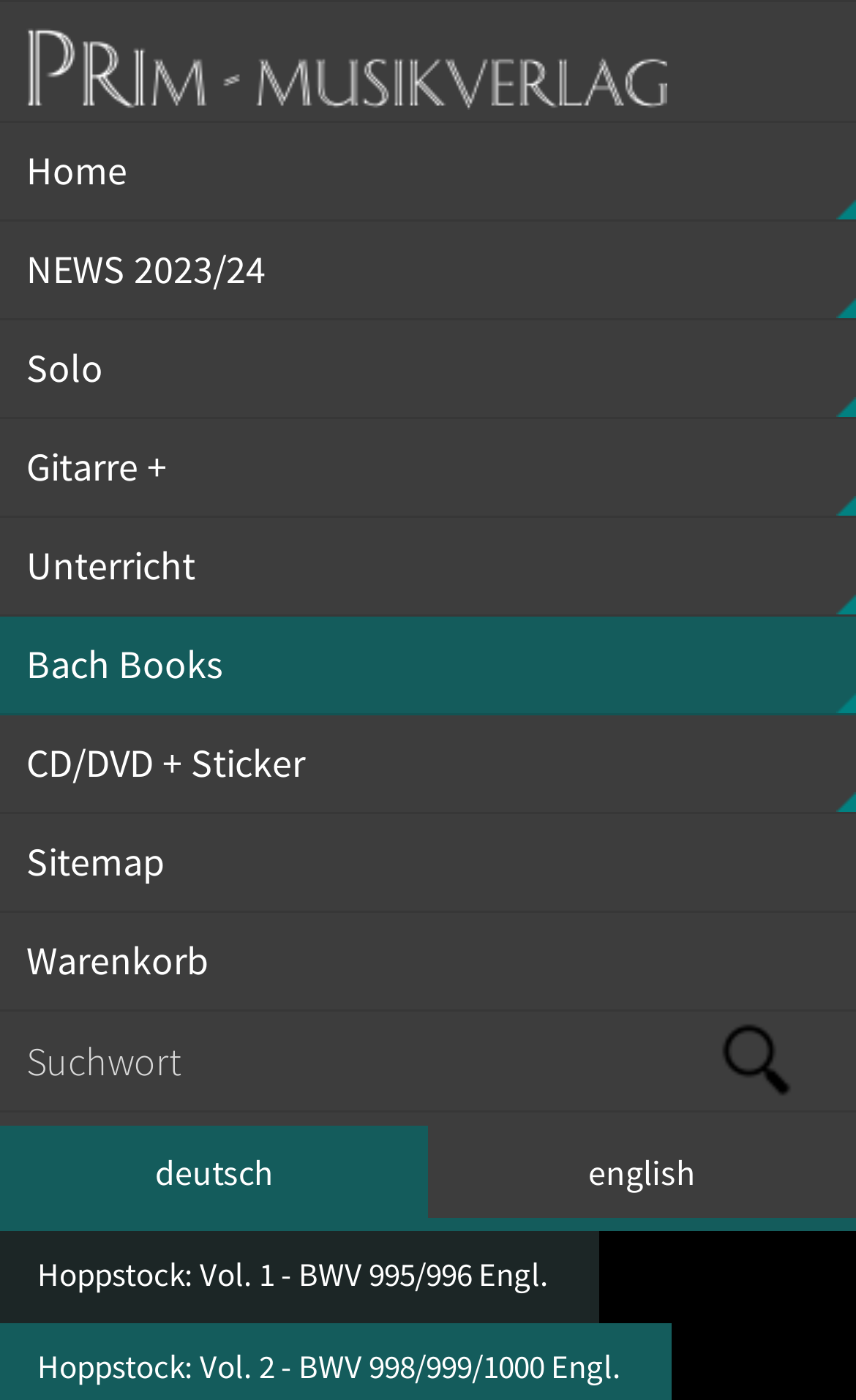Give a full account of the webpage's elements and their arrangement.

The webpage is an online shop for music scores and books, specifically focused on the works of Bach. At the top left corner, there is a logo image with a link to the homepage. Below the logo, there is a navigation menu with 9 links: "Home", "NEWS 2023/24", "Solo", "Gitarre +", "Unterricht", "Bach Books", "CD/DVD + Sticker", "Sitemap", and "Warenkorb". 

To the right of the navigation menu, there is a search box with a button to submit the search query. Below the search box, there are two language options: "deutsch" and "english". 

The main content of the page is divided into two sections. On the left side, there is a list of links to specific music scores, including "Hoppstock: Vol. 1 - BWV 995/996 Engl." and "Hoppstock: Vol. 2 - BWV 998/999/1000 Engl.". Each link has a corresponding heading with the same title. The headings are positioned below each other, with the second one slightly lower than the first one.